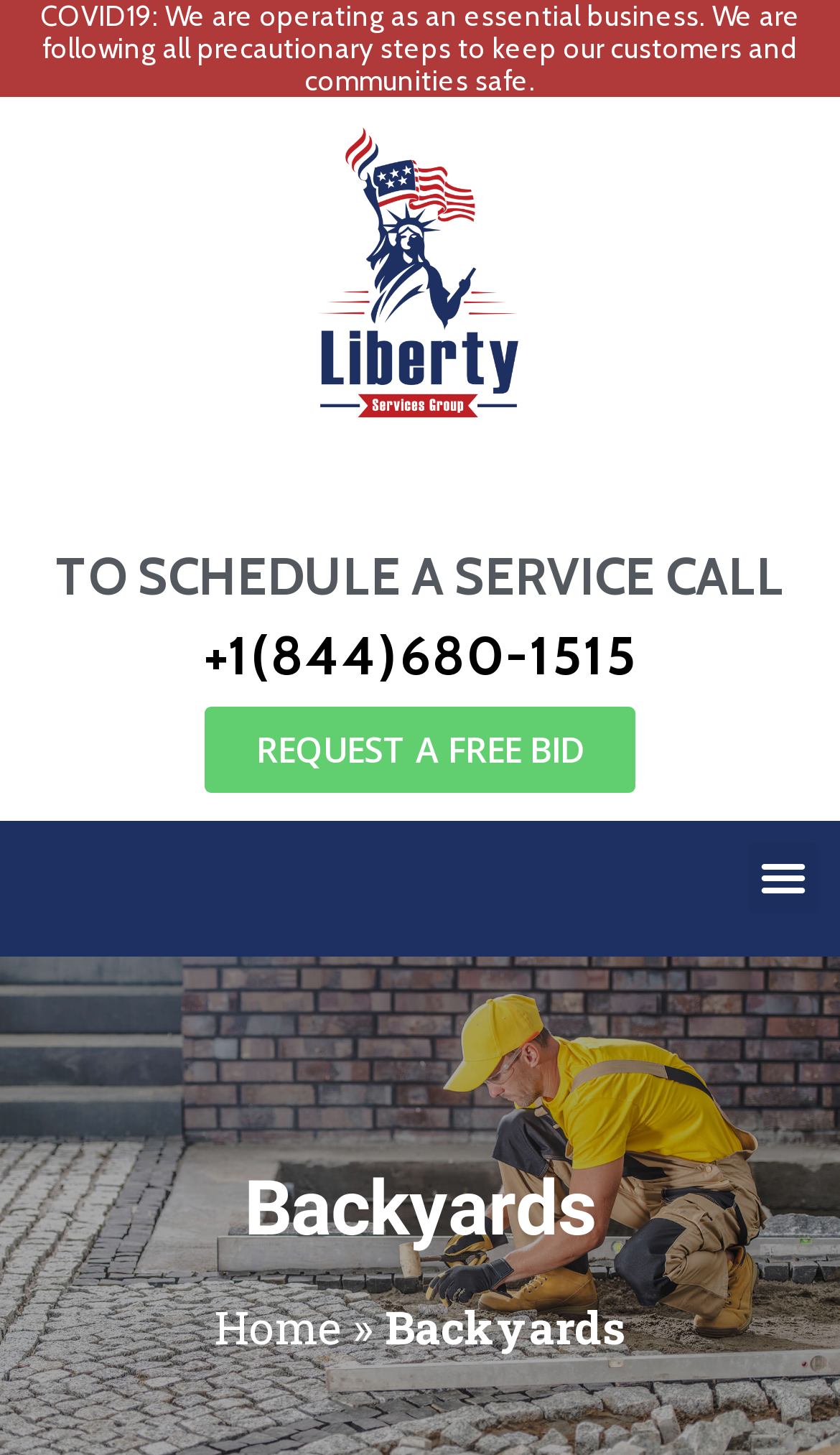What is the text of the link next to the '»' symbol?
Use the screenshot to answer the question with a single word or phrase.

Home